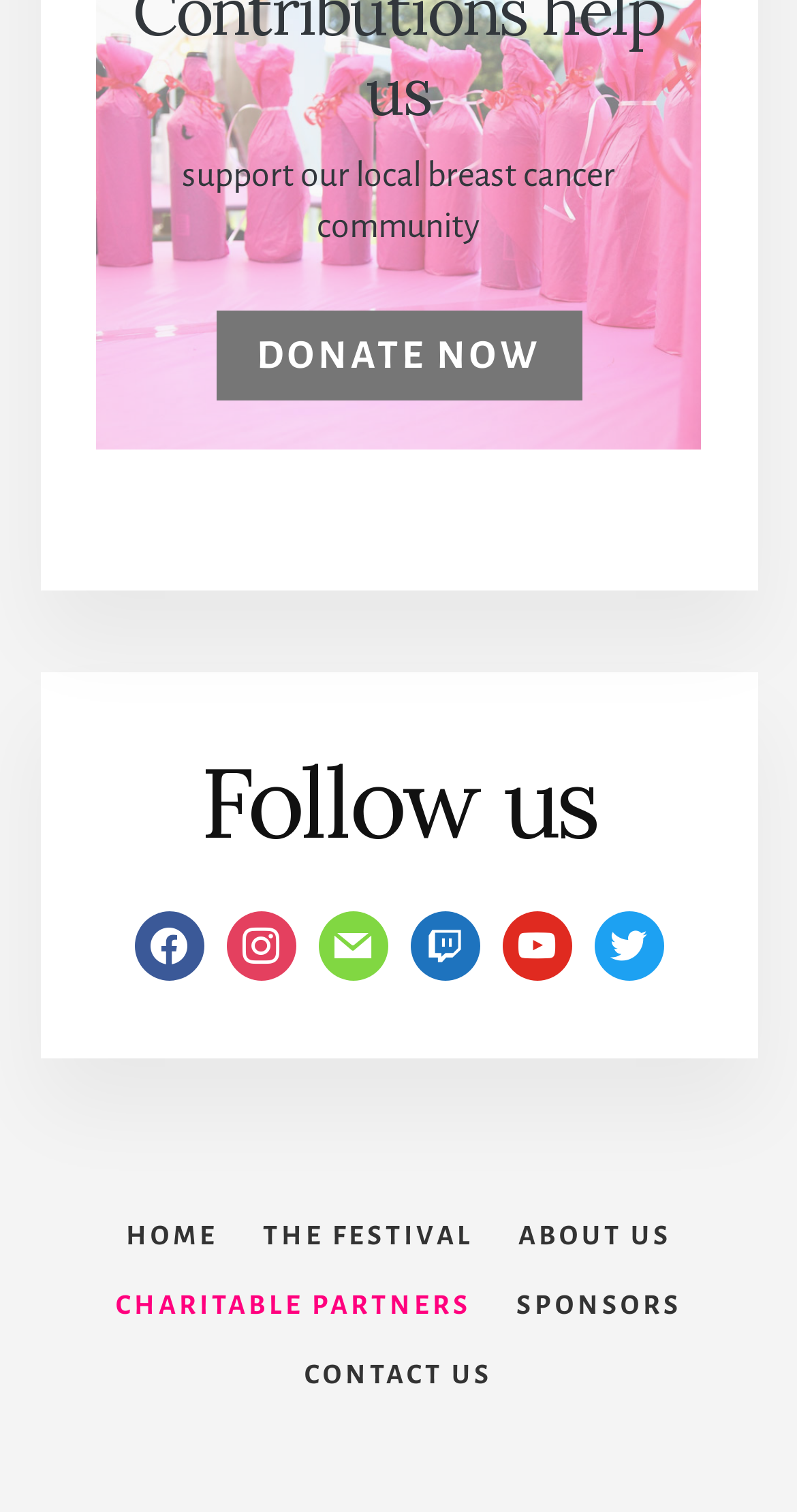Utilize the information from the image to answer the question in detail:
What is the position of the 'Follow us' heading?

The 'Follow us' heading is located above the links to social media platforms, indicating that it is a heading that introduces the section of social media links.